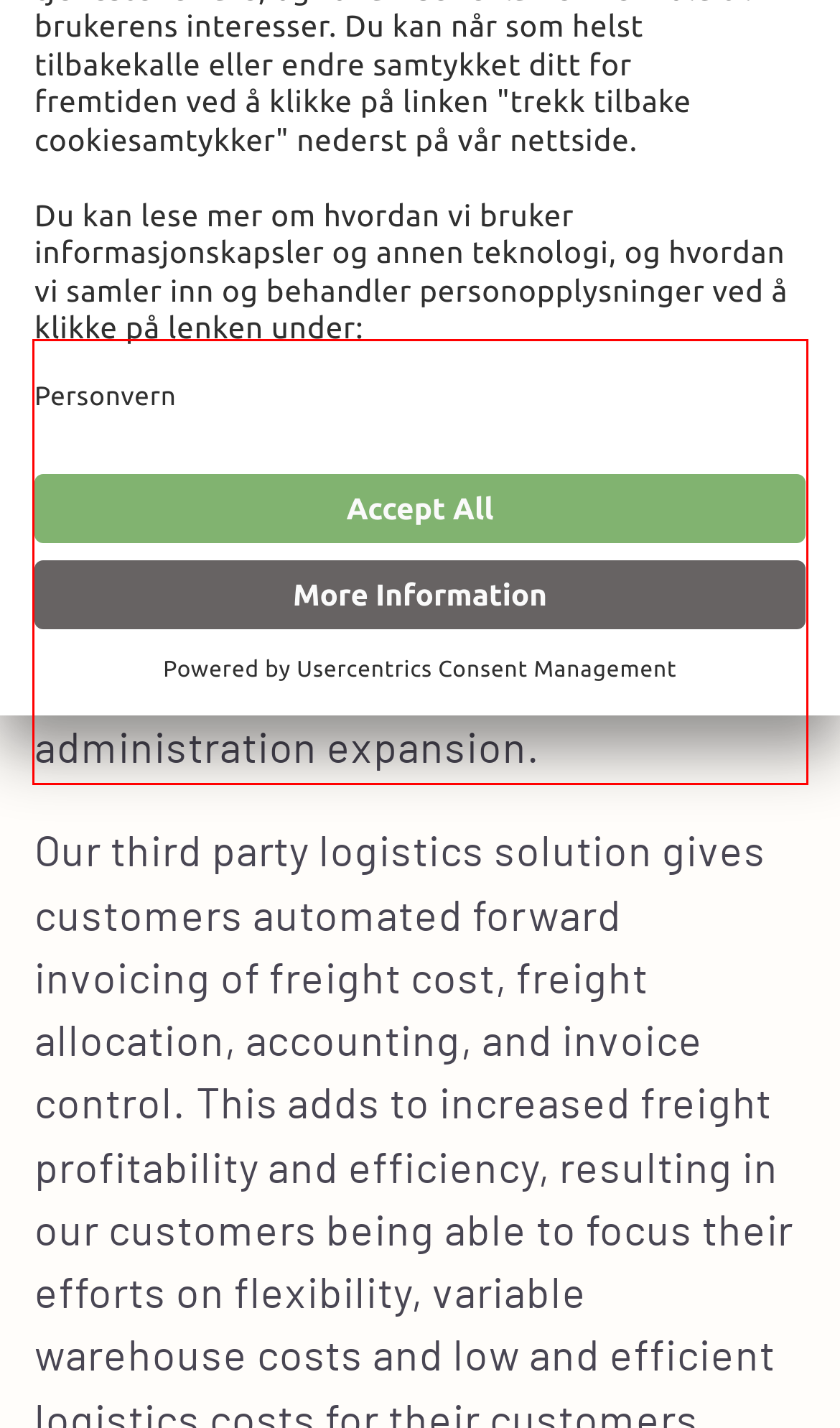Given a screenshot of a webpage, identify the red bounding box and perform OCR to recognize the text within that box.

With this solution 3PL and 4PL companies will get a more automated and efficient process in many areas within transportation economy. This creates opportunities for company growth without the need for administration expansion.